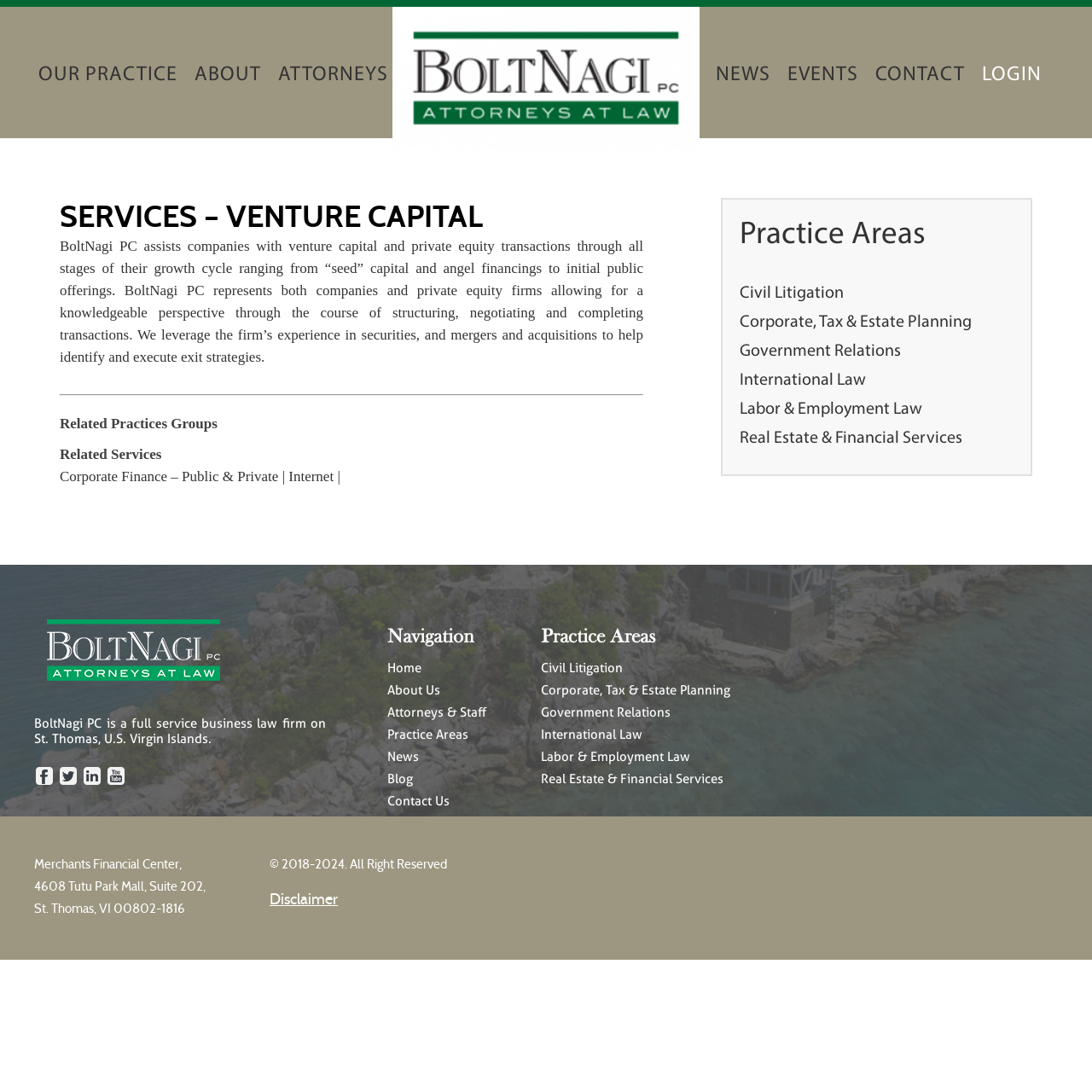Identify the bounding box coordinates of the region I need to click to complete this instruction: "Visit the NEWS page".

[0.656, 0.059, 0.706, 0.078]